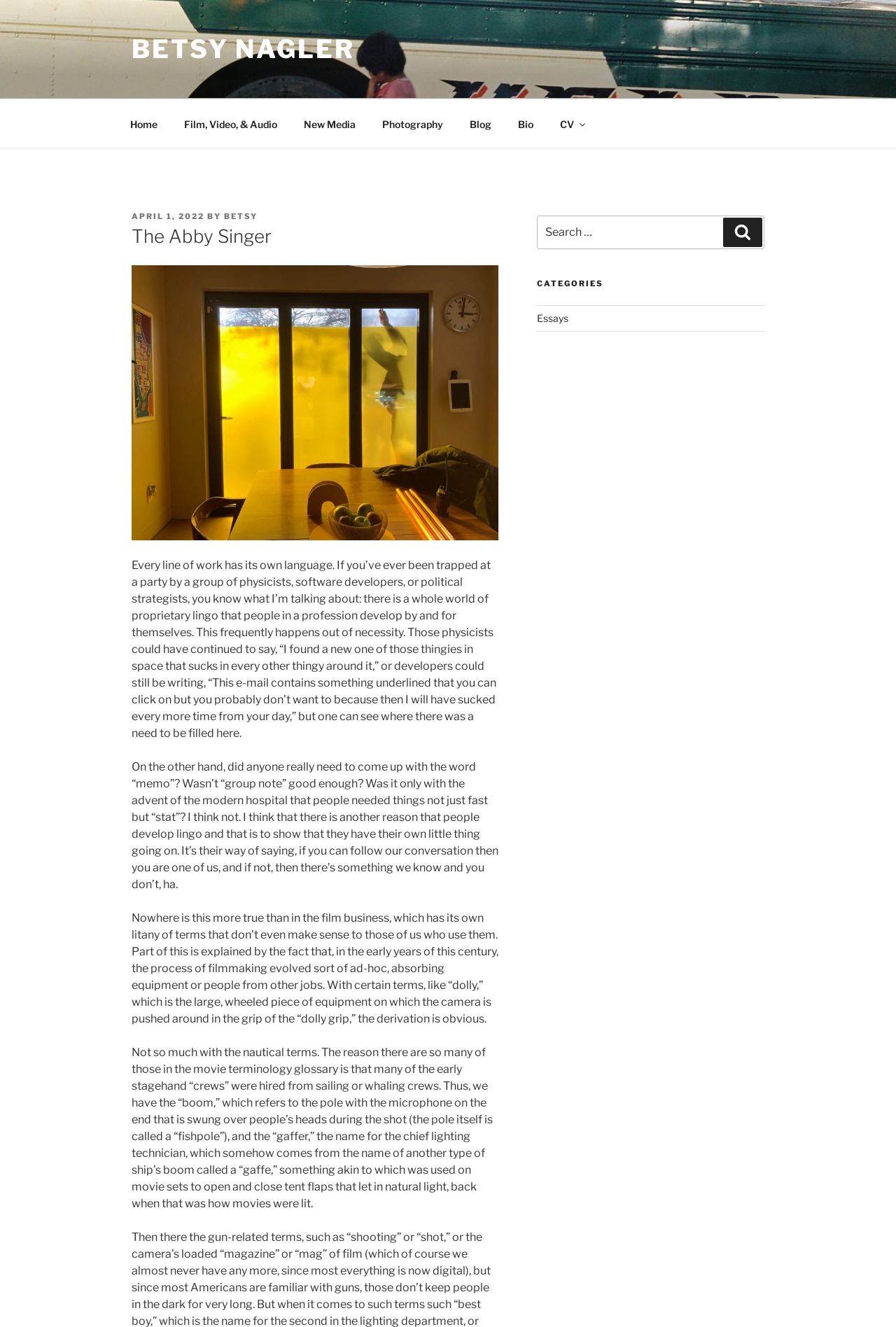Could you find the bounding box coordinates of the clickable area to complete this instruction: "Click on the 'Essays' category"?

[0.599, 0.235, 0.634, 0.244]